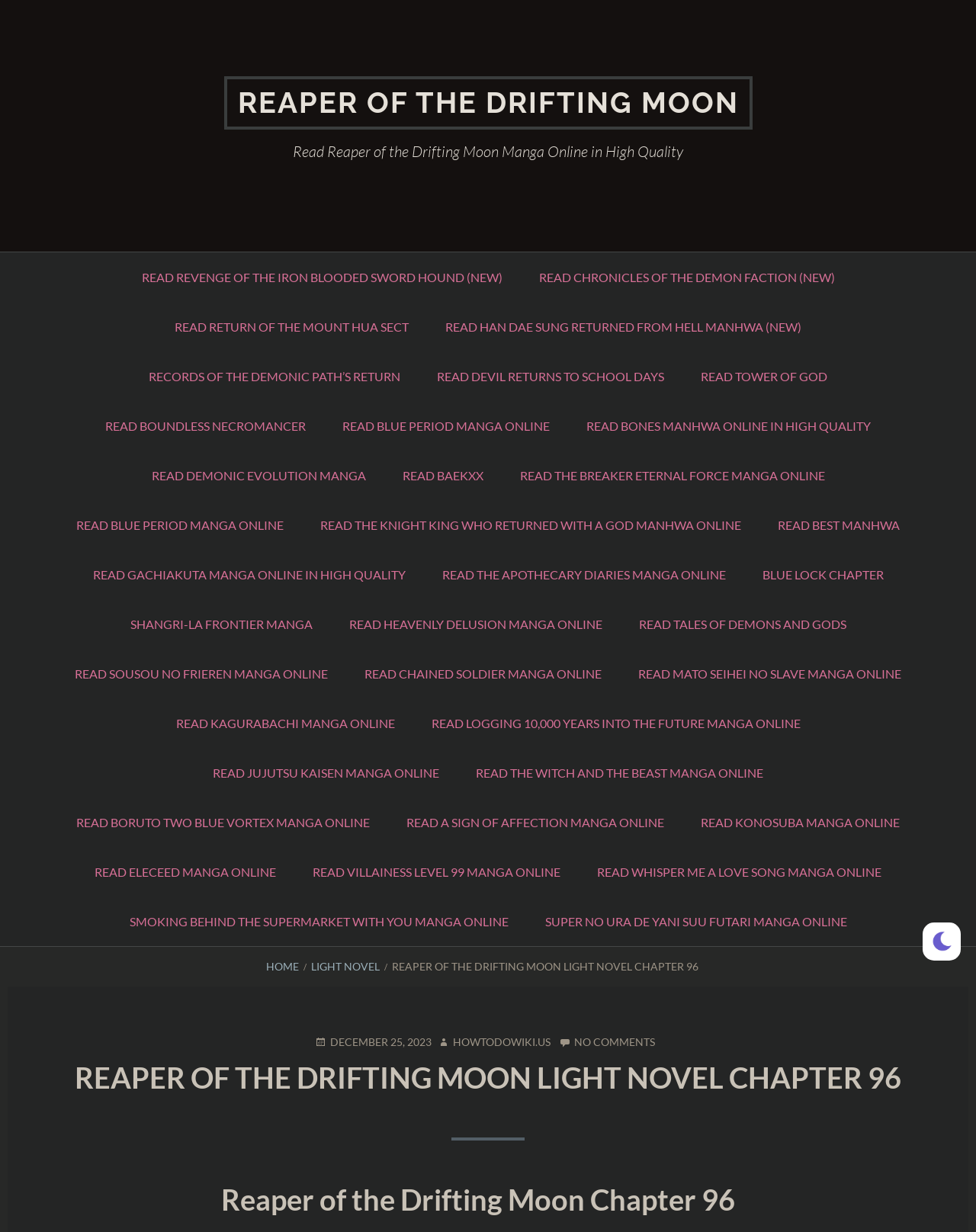What is the chapter number of the light novel?
Look at the screenshot and respond with a single word or phrase.

96